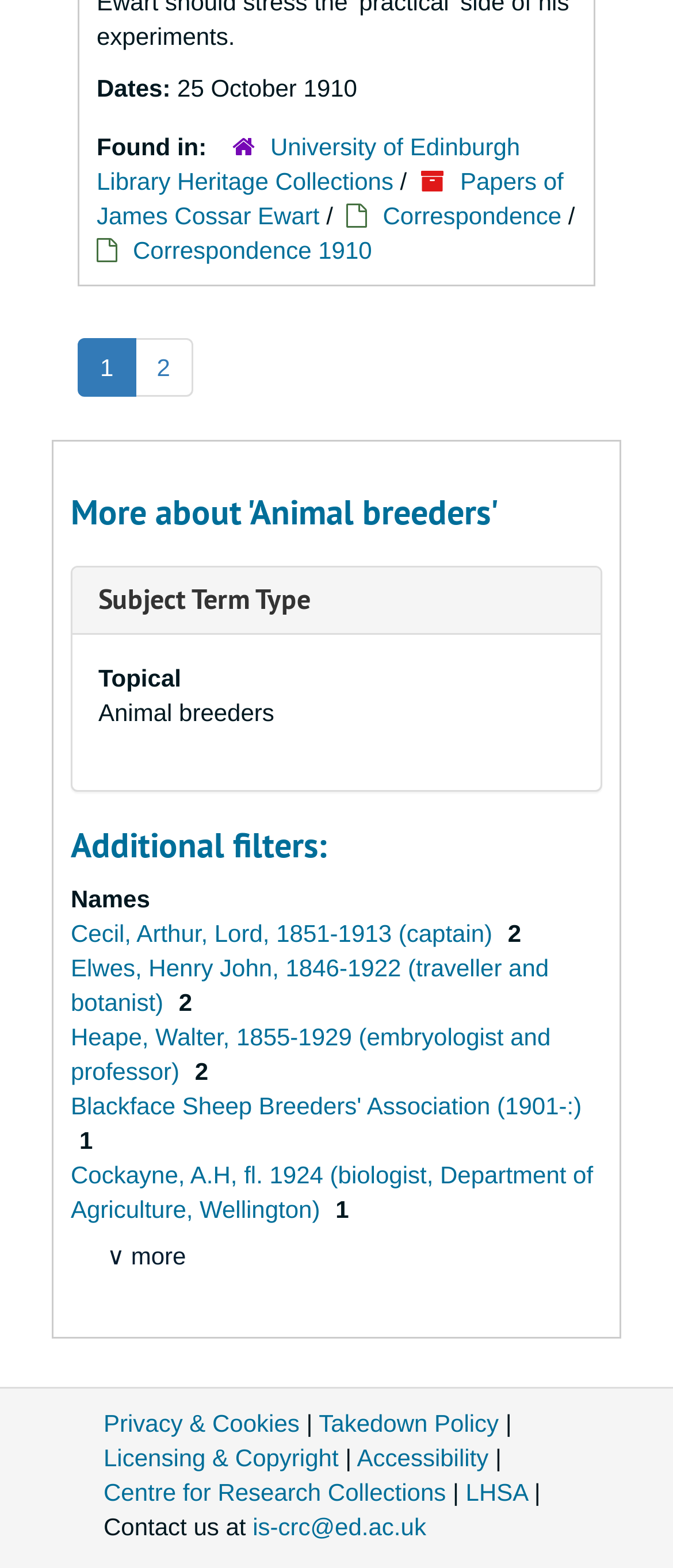Please identify the bounding box coordinates of the element that needs to be clicked to execute the following command: "Learn more about animal breeders". Provide the bounding box using four float numbers between 0 and 1, formatted as [left, top, right, bottom].

[0.105, 0.315, 0.895, 0.339]